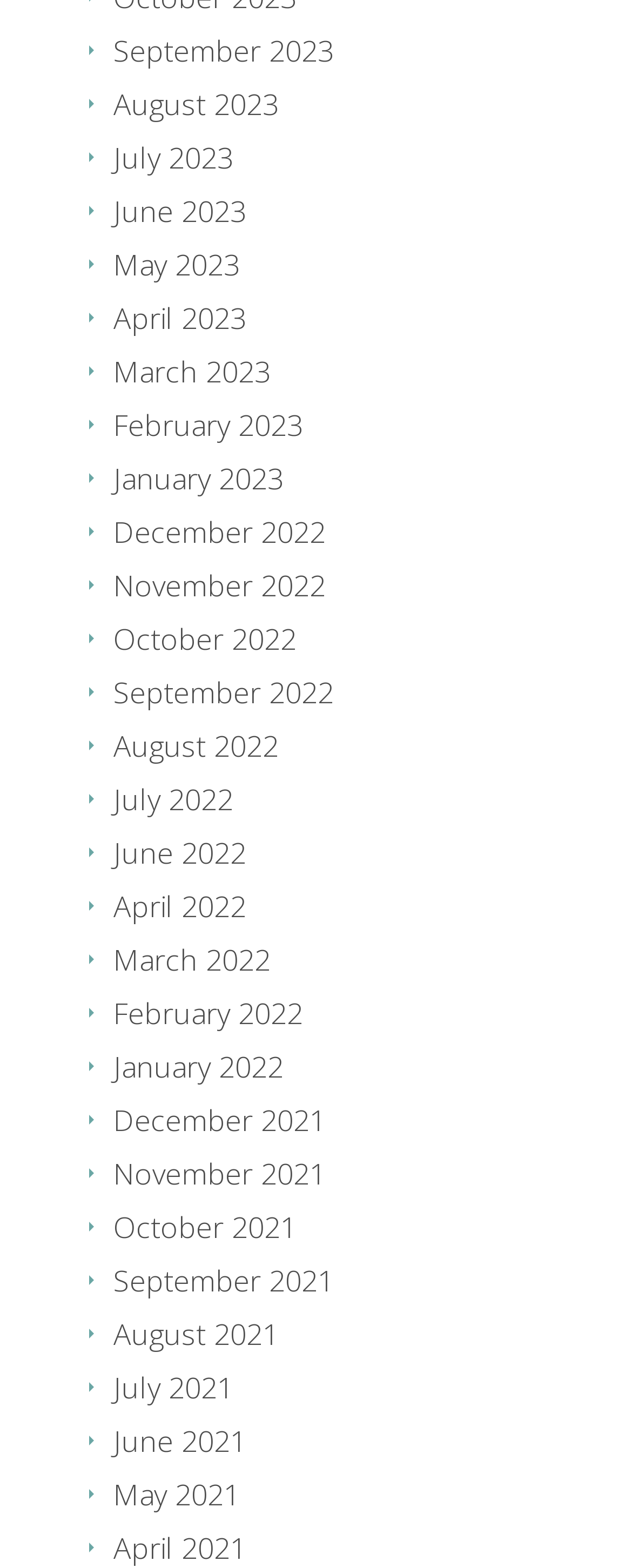What is the latest month listed on the webpage?
Answer the question with detailed information derived from the image.

I looked at the links on the webpage and found that the latest month listed is September 2023, which is the 1st link from the top.